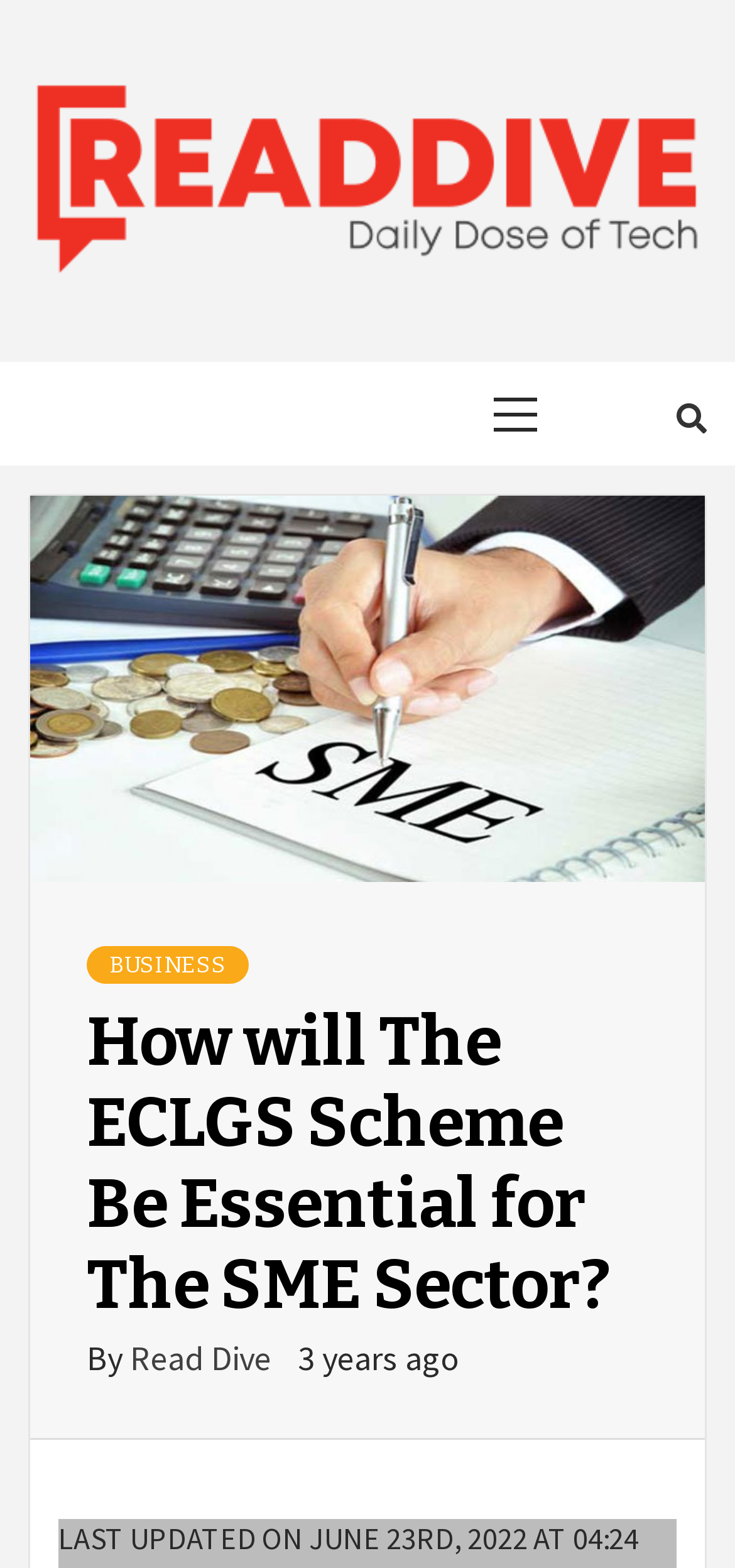Predict the bounding box coordinates for the UI element described as: "Business". The coordinates should be four float numbers between 0 and 1, presented as [left, top, right, bottom].

[0.118, 0.603, 0.338, 0.627]